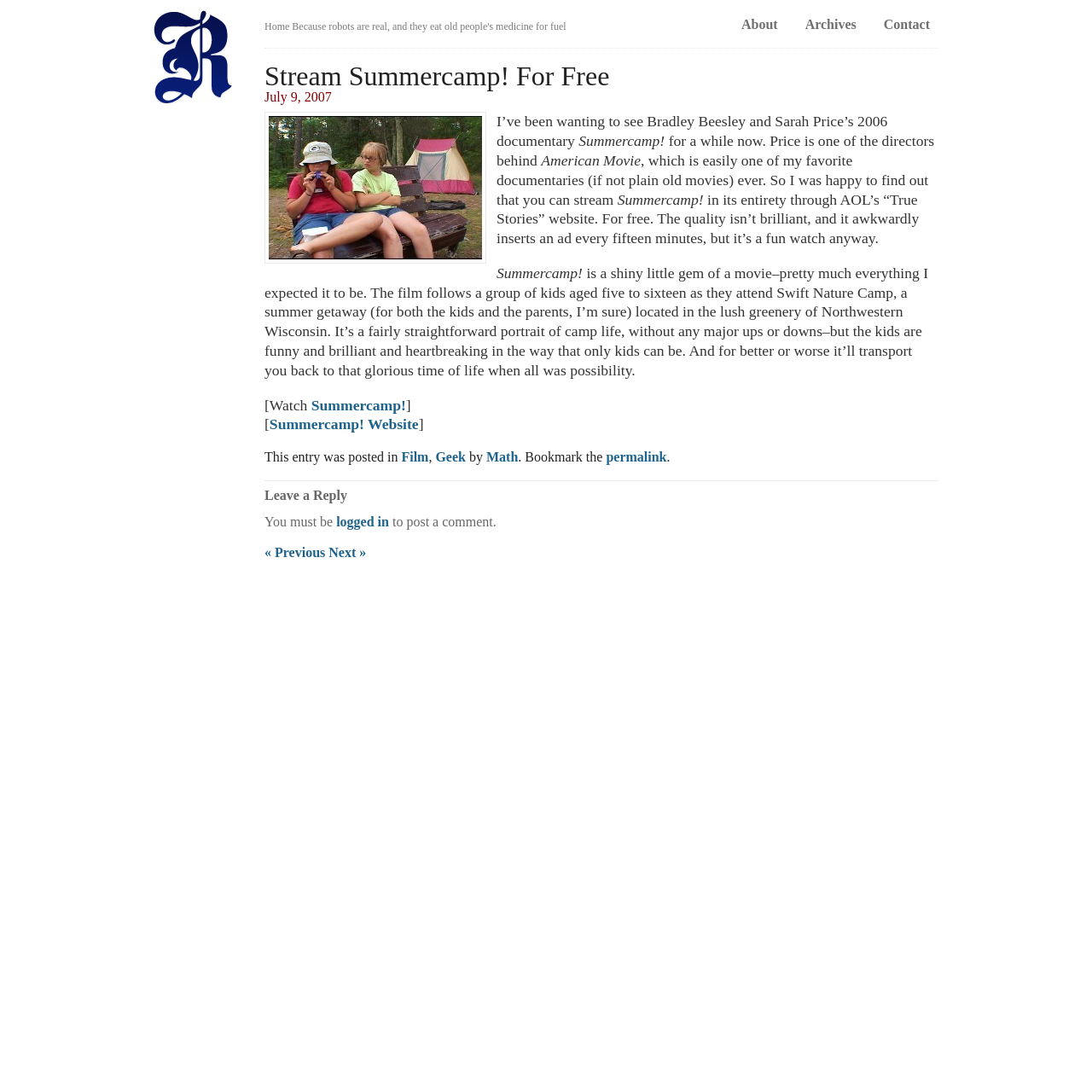Locate the bounding box coordinates of the element I should click to achieve the following instruction: "Click the 'Home' link".

[0.141, 0.009, 0.216, 0.123]